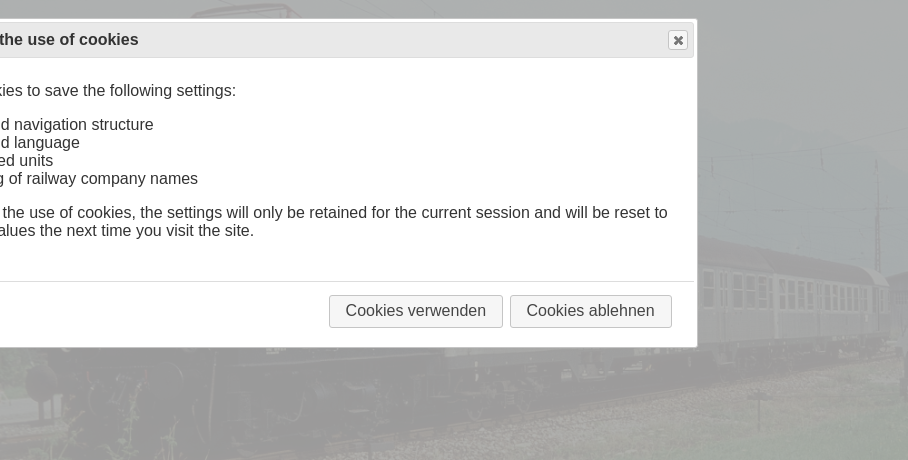Analyze the image and describe all the key elements you observe.

The image depicts the electric locomotive "169 002," formerly known as No. 2 “Pauline,” photographed in August 1976 at Unterammergau, Germany. This locomotive is part of a historic series produced between 1905 and 1930, highlighting its significance in the evolution of electric traction in Germany. The photograph captures the details of this particular vehicle, showcasing its design and the context of its operational setting. Above the image, there is a cookie consent dialog that outlines various privacy settings for the website, indicating that it seeks to enhance user experience by remembering navigation preferences, chosen language, preferred units, and railway company name spellings. Users are given the option to accept or decline these cookie settings.